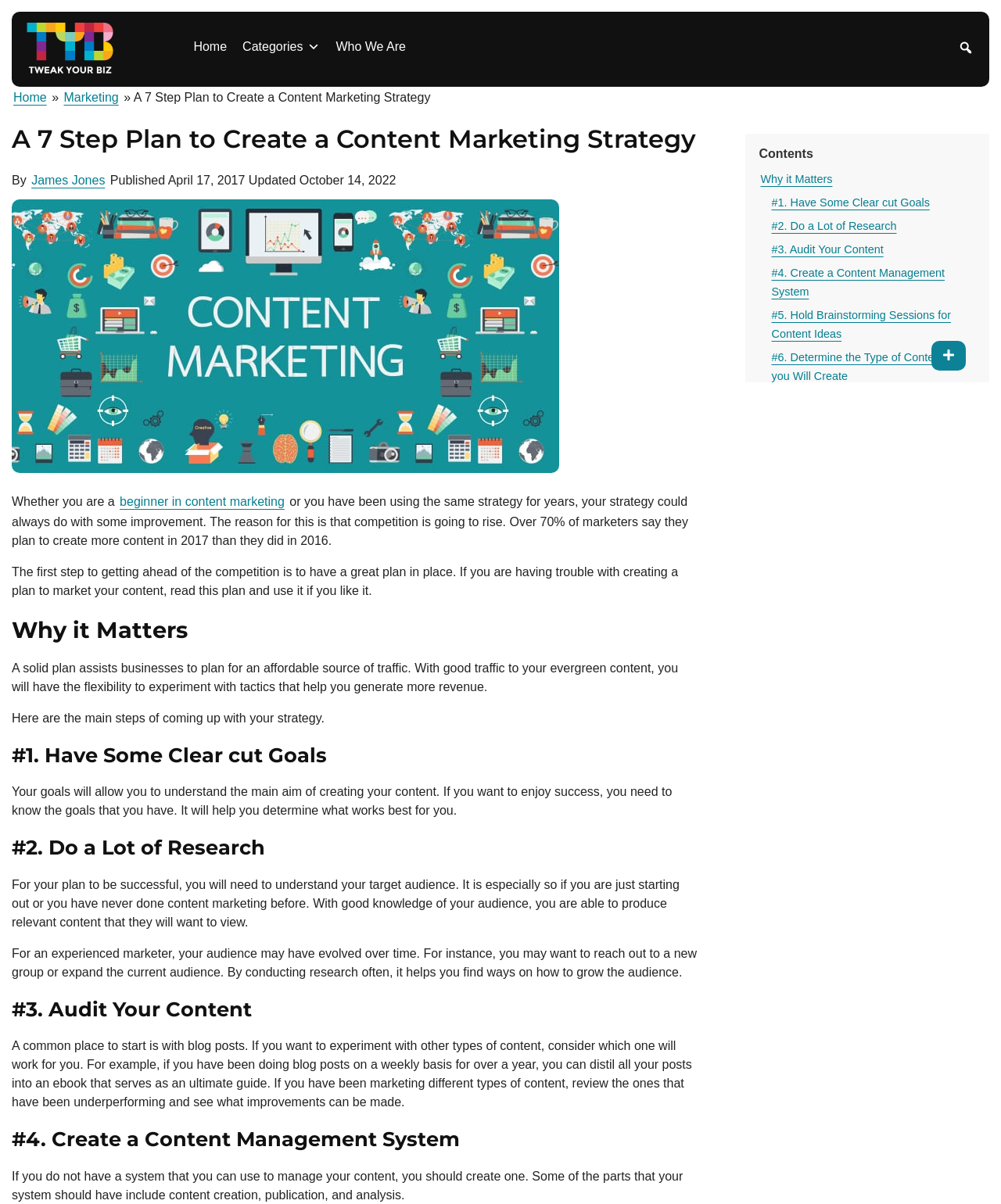From the element description #7. Managing and Publishing Content, predict the bounding box coordinates of the UI element. The coordinates must be specified in the format (top-left x, top-left y, bottom-right x, bottom-right y) and should be within the 0 to 1 range.

[0.769, 0.323, 0.96, 0.341]